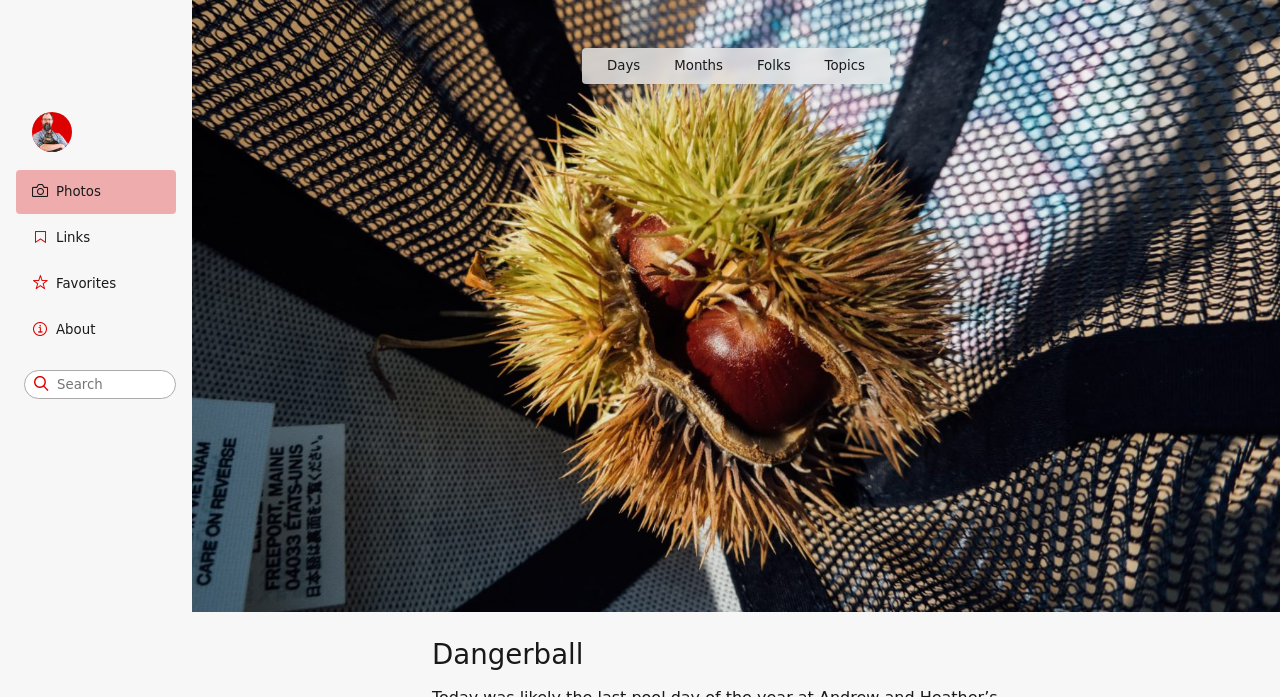Please determine the bounding box coordinates of the element's region to click in order to carry out the following instruction: "view days page". The coordinates should be four float numbers between 0 and 1, i.e., [left, top, right, bottom].

[0.462, 0.075, 0.513, 0.115]